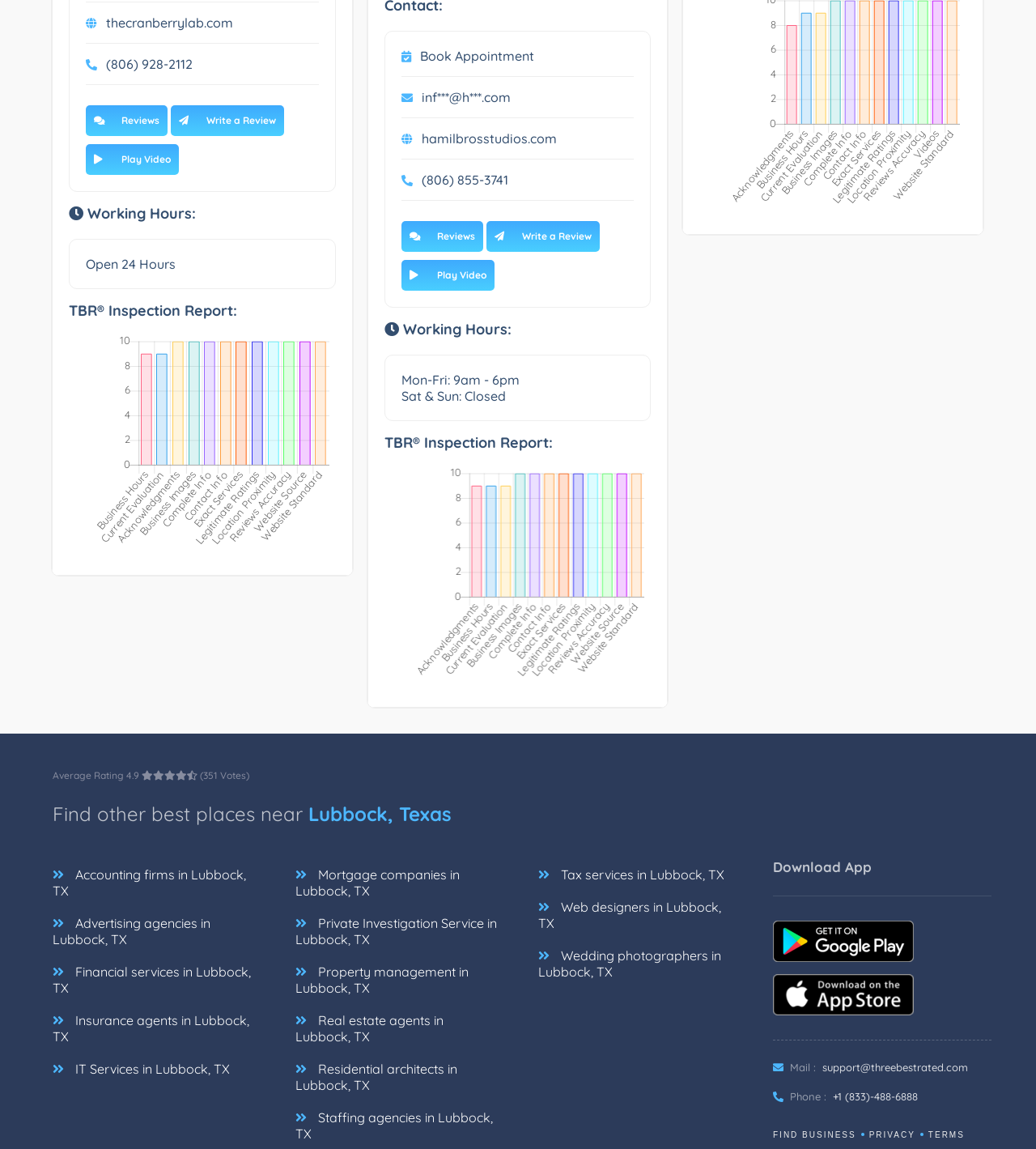Provide a one-word or brief phrase answer to the question:
How can I contact the support team?

support@threebestrated.com